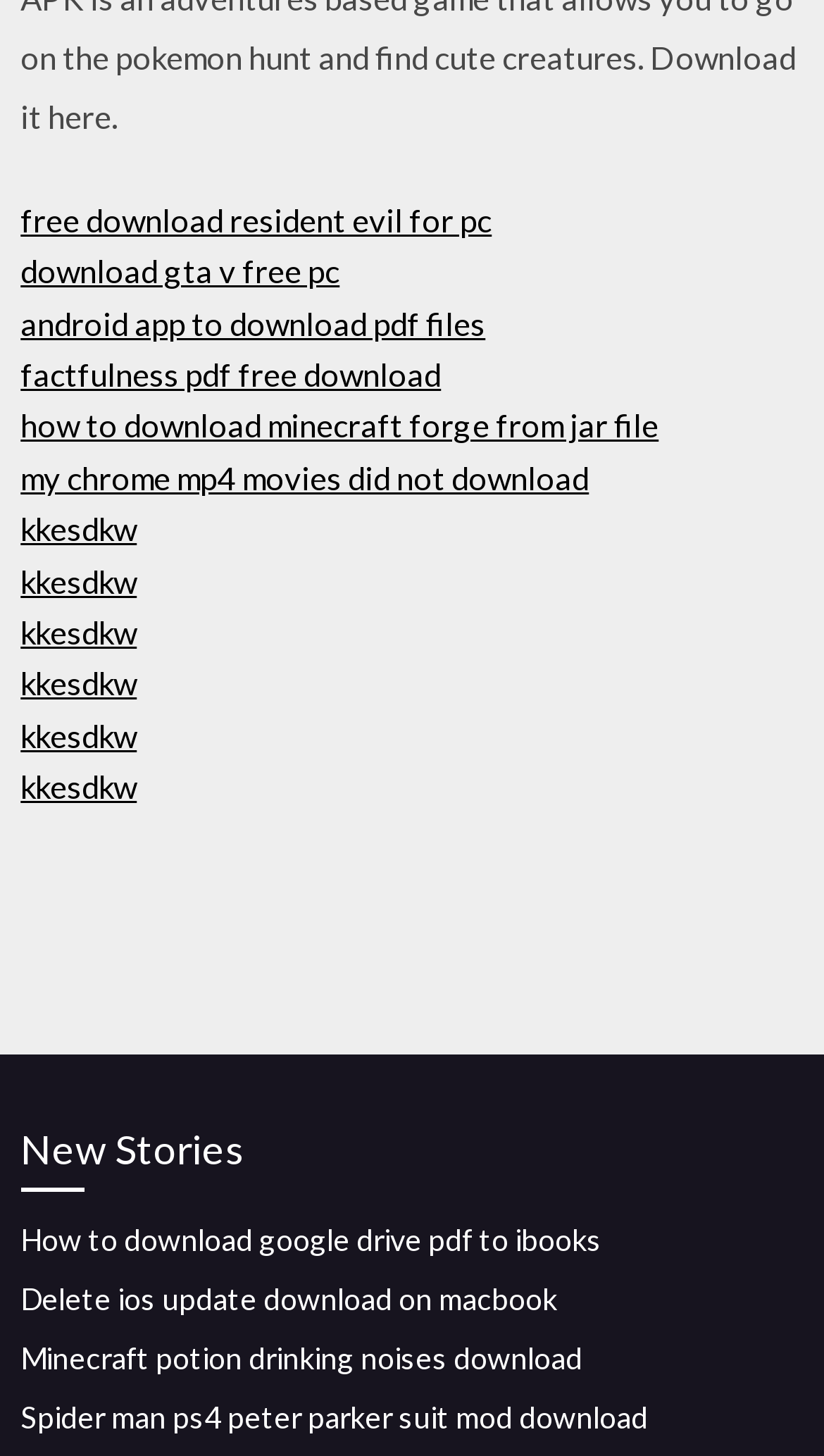Identify the bounding box of the UI component described as: "kkesdkw".

[0.025, 0.421, 0.166, 0.447]